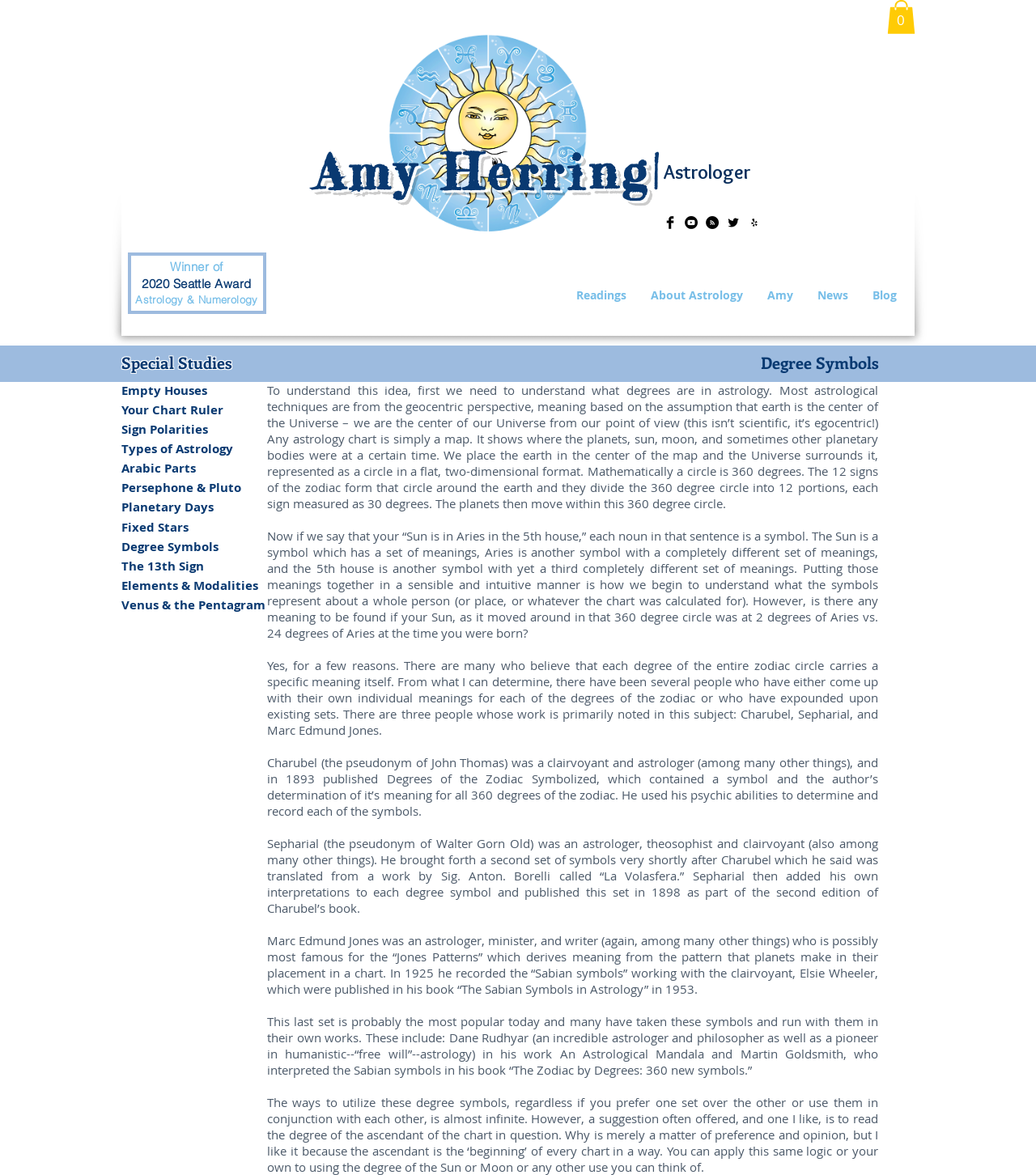With reference to the image, please provide a detailed answer to the following question: What is the name of the book mentioned in the webpage that was published in 1953?

The webpage mentions that Marc Edmund Jones recorded the Sabian symbols with the clairvoyant Elsie Wheeler, which were published in his book 'The Sabian Symbols in Astrology' in 1953.